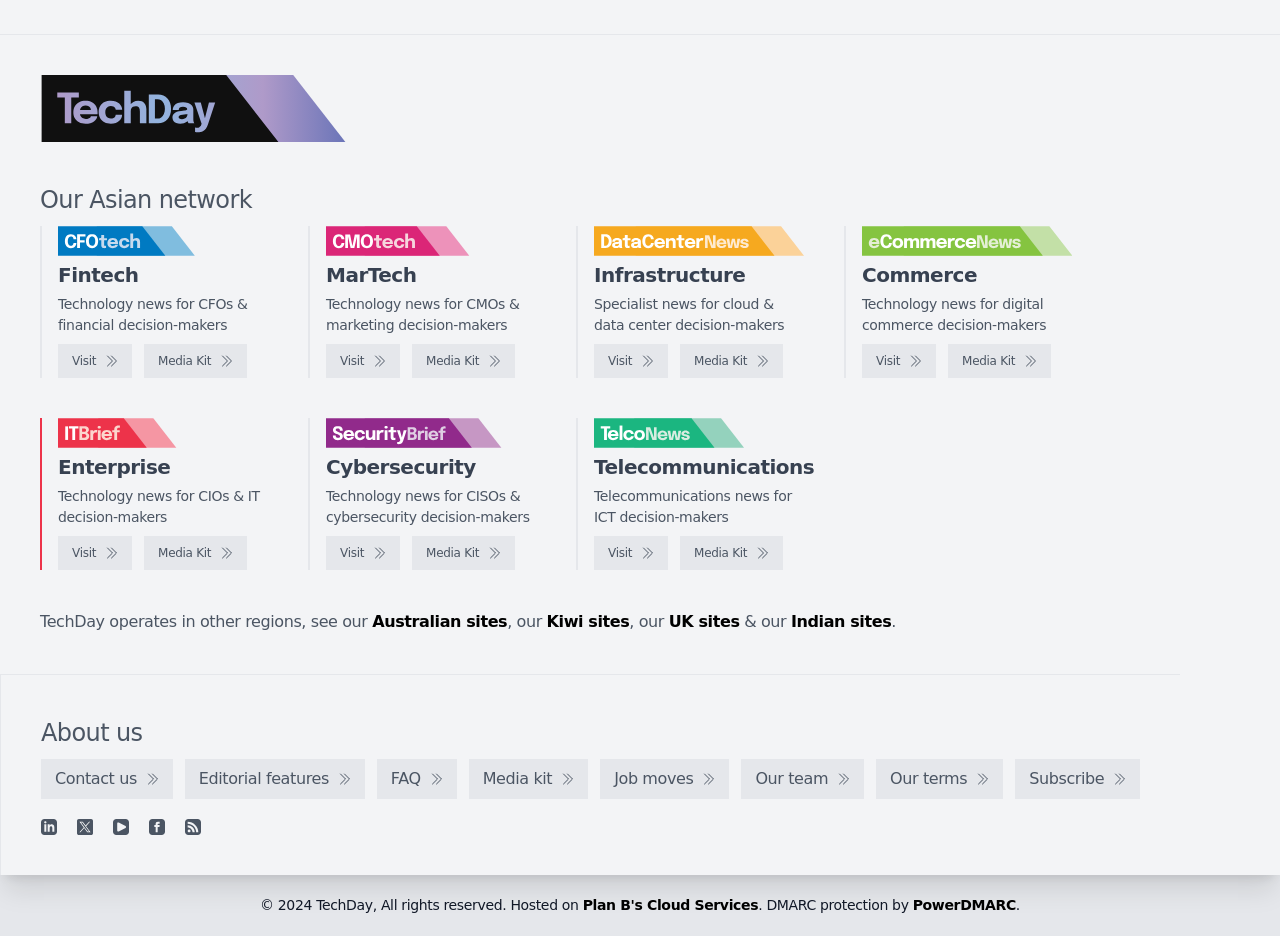Locate the bounding box of the UI element based on this description: "Media Kit". Provide four float numbers between 0 and 1 as [left, top, right, bottom].

[0.113, 0.573, 0.193, 0.609]